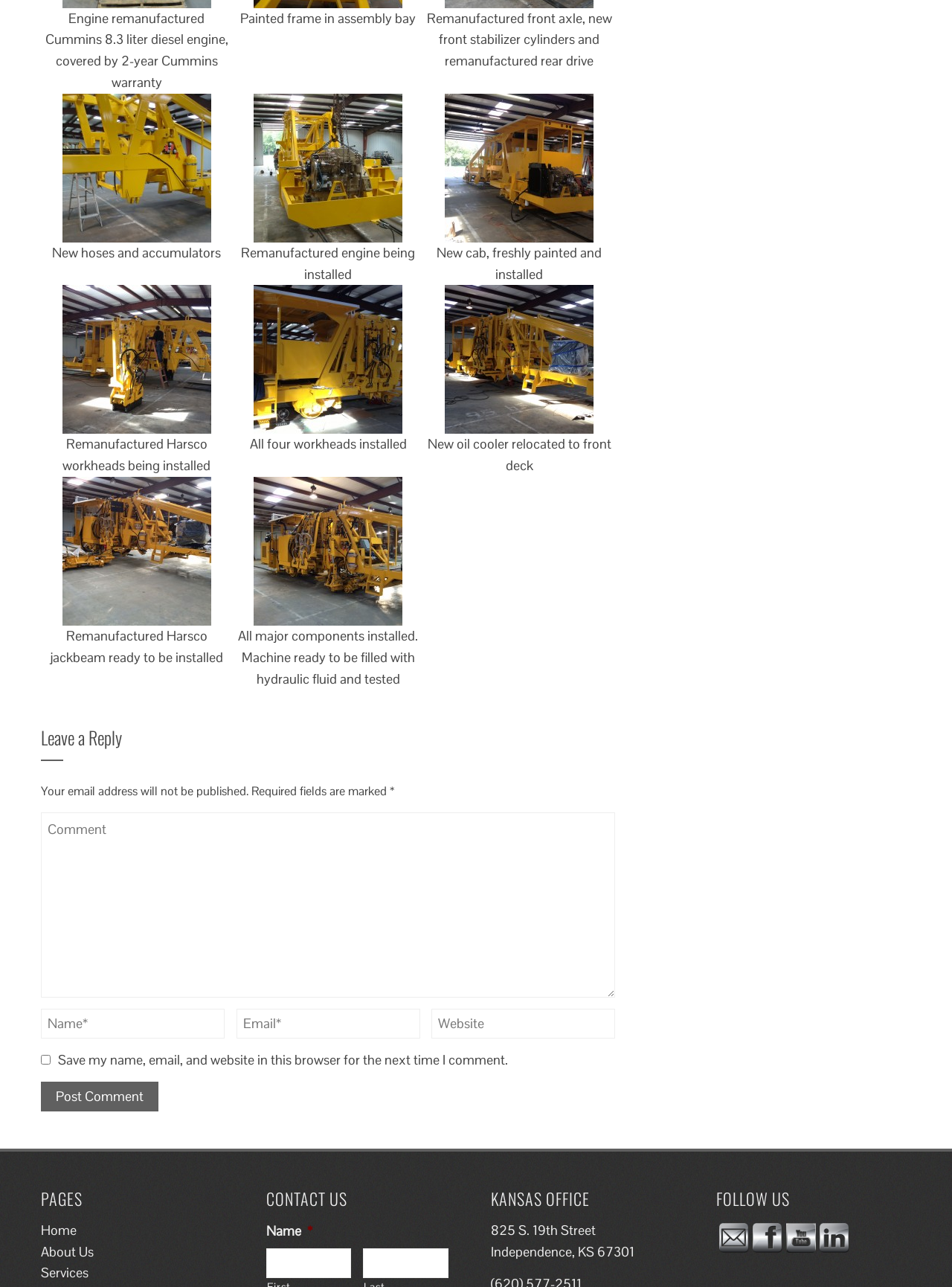Please predict the bounding box coordinates of the element's region where a click is necessary to complete the following instruction: "View the 'About Us' page". The coordinates should be represented by four float numbers between 0 and 1, i.e., [left, top, right, bottom].

[0.043, 0.966, 0.098, 0.979]